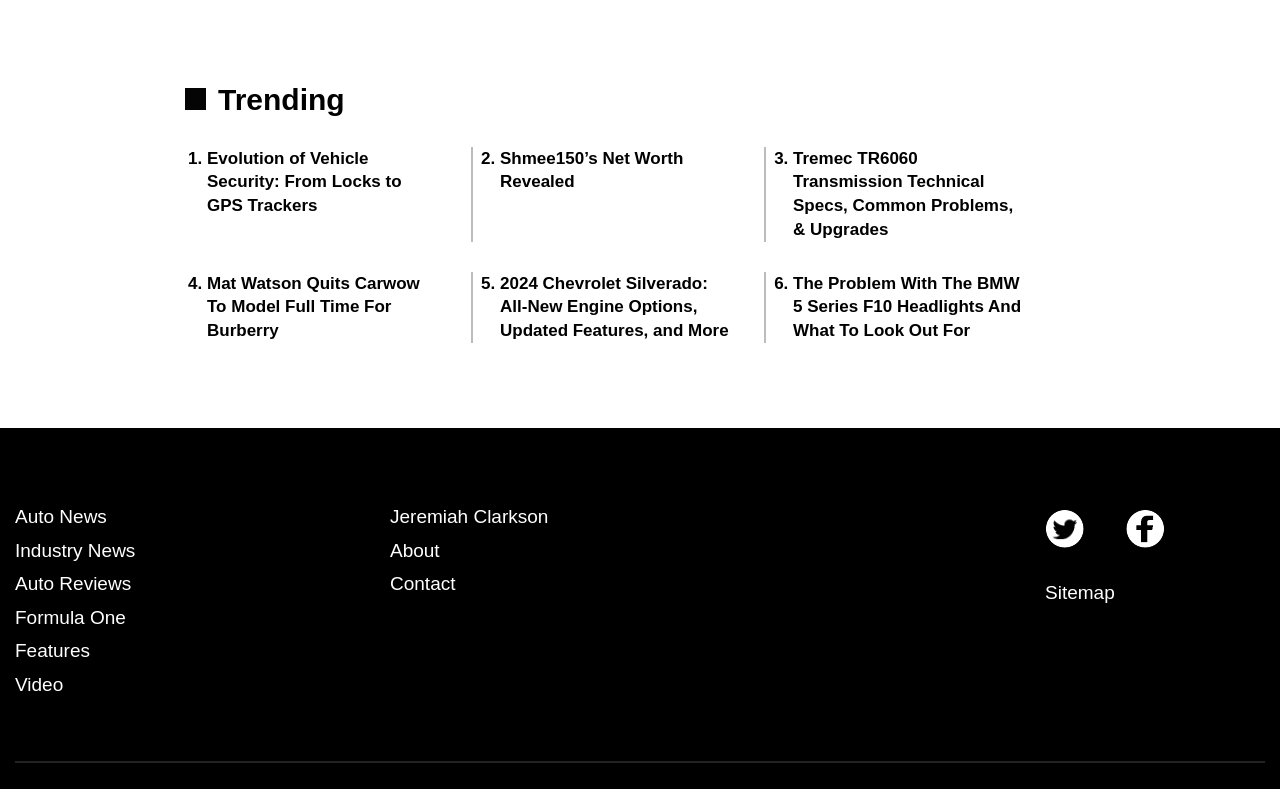Bounding box coordinates should be provided in the format (top-left x, top-left y, bottom-right x, bottom-right y) with all values between 0 and 1. Identify the bounding box for this UI element: Auto Reviews

[0.012, 0.726, 0.102, 0.753]